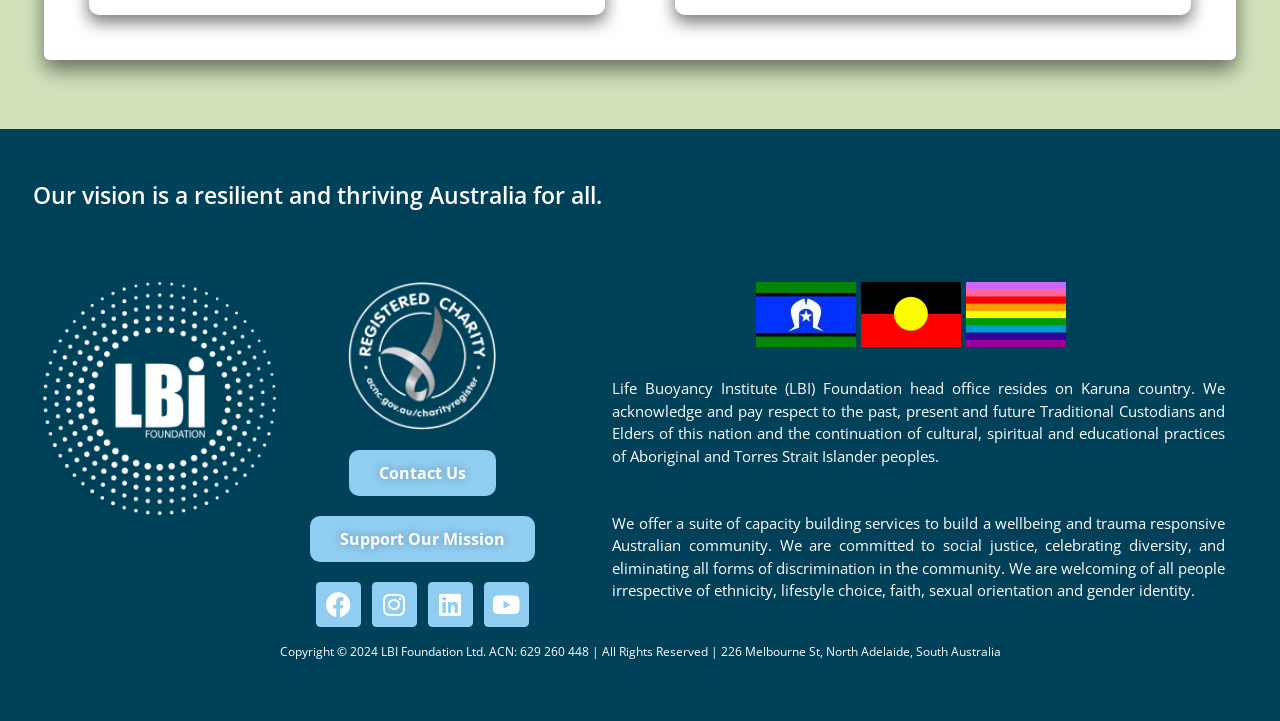What is the organization's stance on discrimination?
Please provide a comprehensive answer based on the information in the image.

The question is asking about the organization's stance on discrimination, which is stated in the StaticText element 'We are committed to social justice, celebrating diversity, and eliminating all forms of discrimination in the community.' This element is located in the middle of the webpage, indicating its importance.